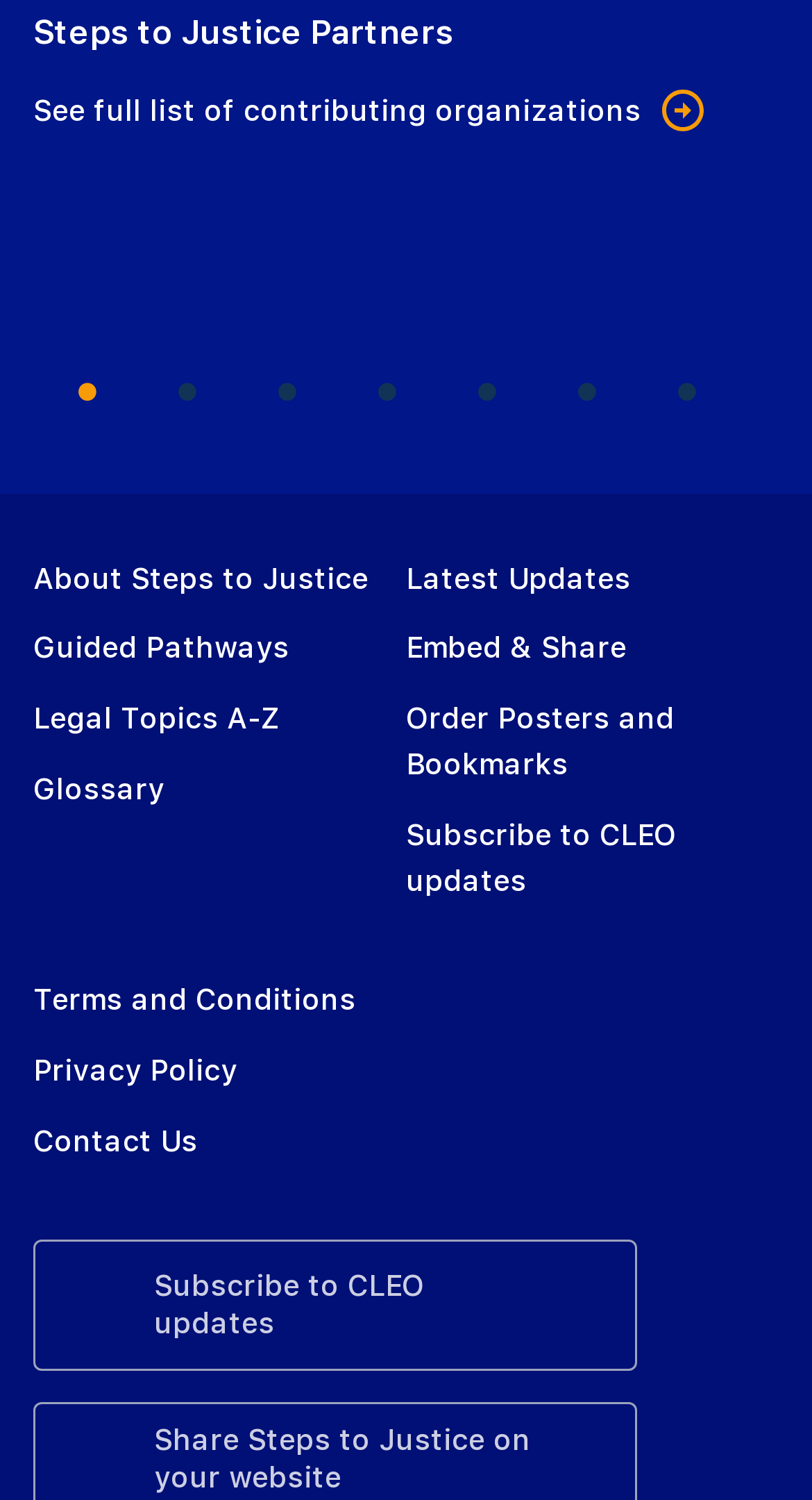Bounding box coordinates are specified in the format (top-left x, top-left y, bottom-right x, bottom-right y). All values are floating point numbers bounded between 0 and 1. Please provide the bounding box coordinate of the region this sentence describes: Order Posters and Bookmarks

[0.5, 0.499, 0.831, 0.551]